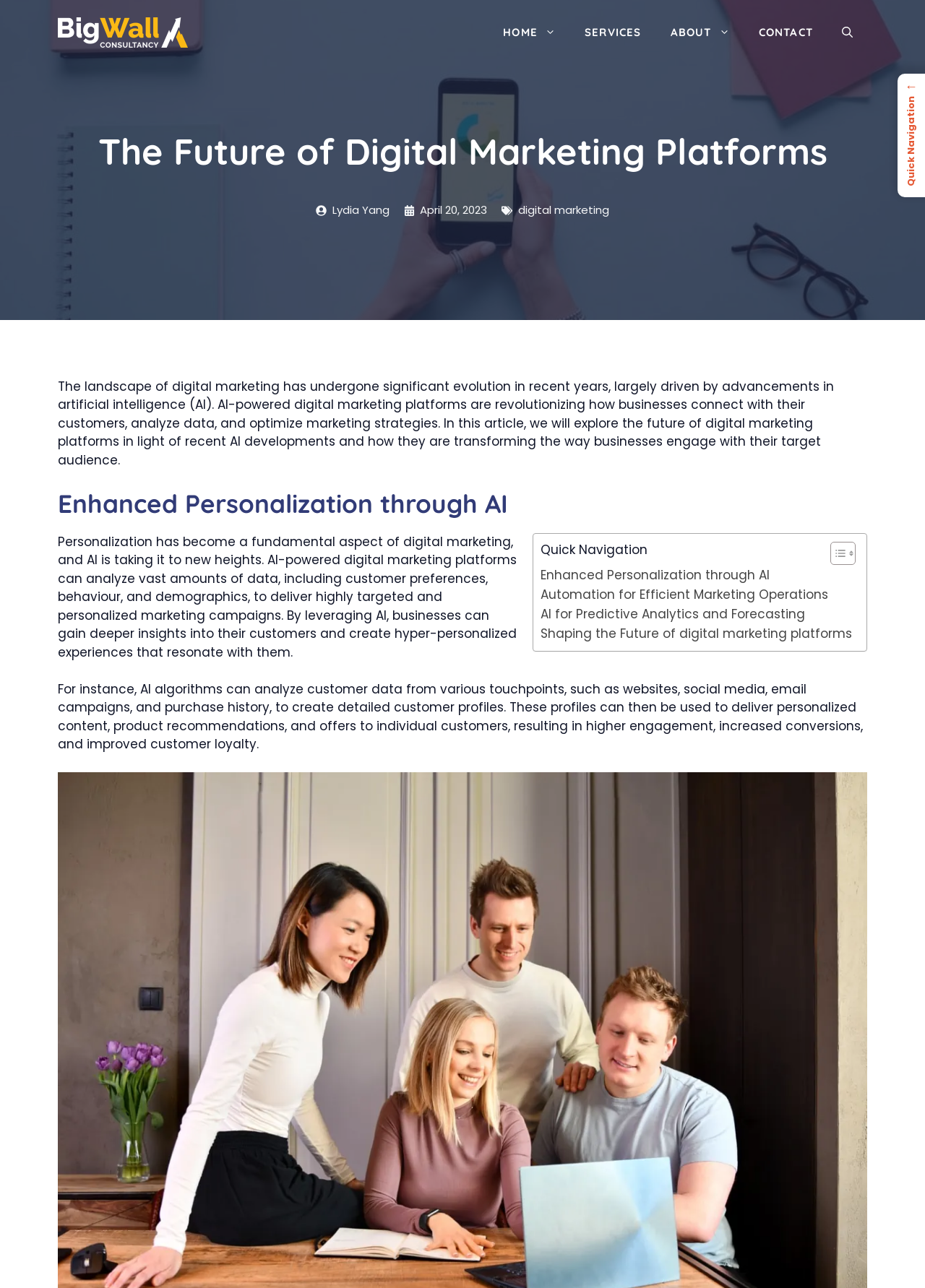Find the bounding box coordinates of the clickable element required to execute the following instruction: "Toggle the table of content". Provide the coordinates as four float numbers between 0 and 1, i.e., [left, top, right, bottom].

[0.886, 0.42, 0.921, 0.439]